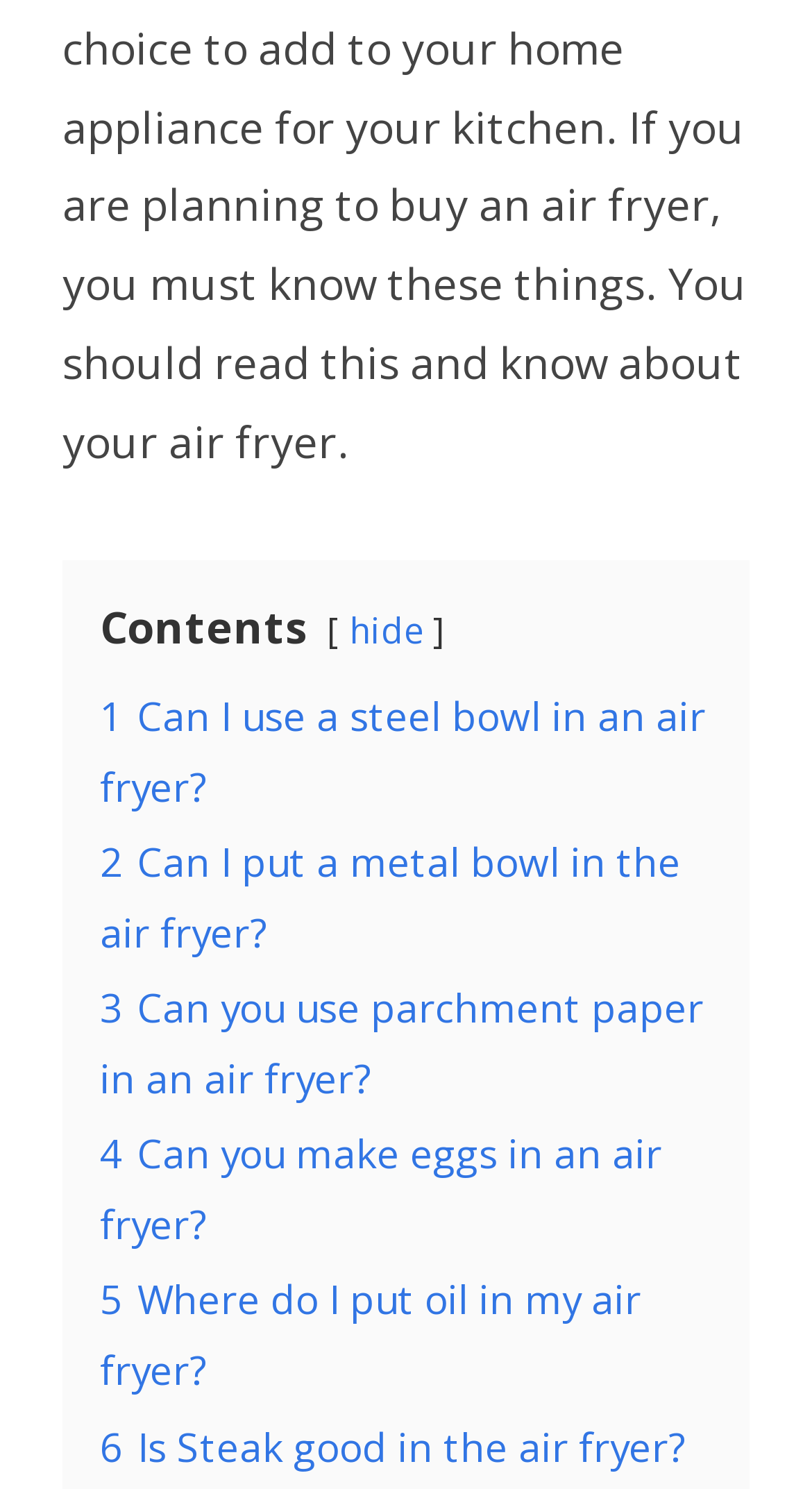Please examine the image and provide a detailed answer to the question: Is there a 'hide' button on this page?

I found a link element with the text 'hide' and a bounding box coordinate of [0.431, 0.408, 0.521, 0.44]. This suggests that there is a 'hide' button on this page.